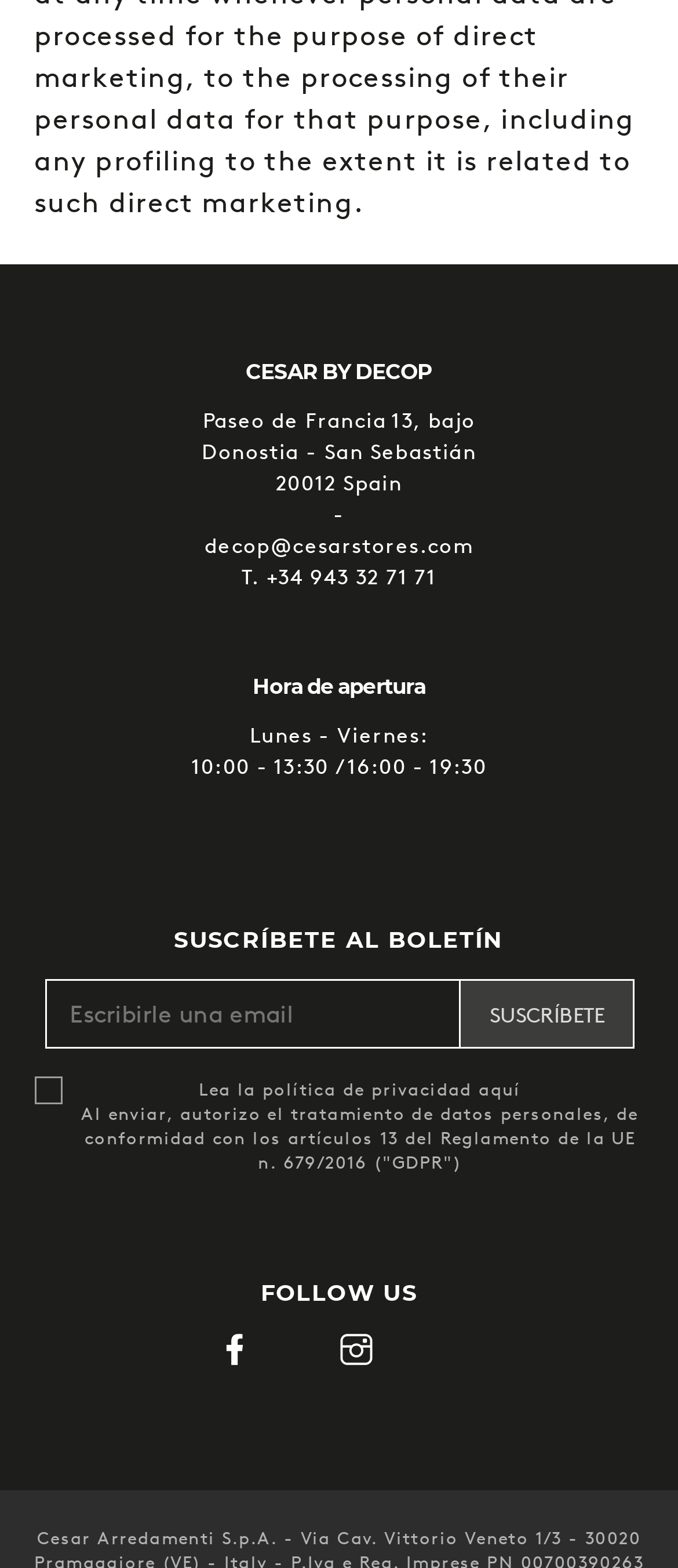What is the address of CESAR BY DECOP?
Relying on the image, give a concise answer in one word or a brief phrase.

Paseo de Francia 13, bajo, Donostia - San Sebastián, 20012 Spain